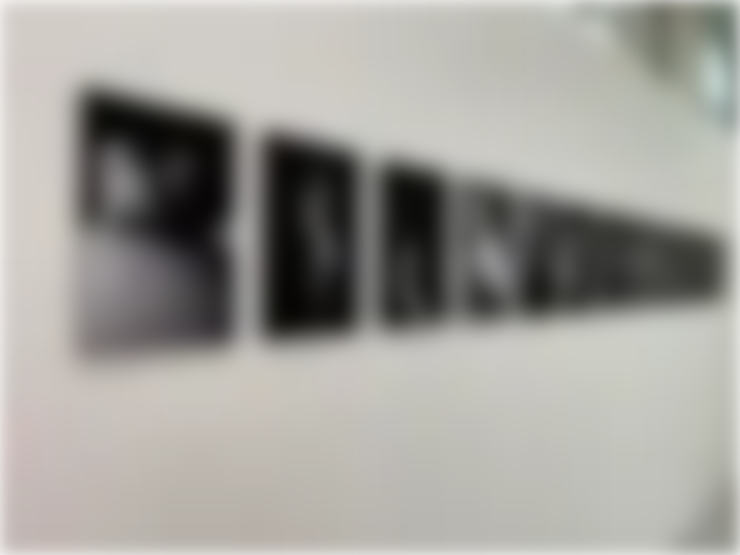Provide an extensive narrative of what is shown in the image.

The image showcases a series of photographs displayed in a linear arrangement on a gallery wall, part of artist Isla Morgan’s "Male Gazes" series, featured during her "Stripped" exhibition. The photographs, which exhibit a range of expressions and moments, invite viewers to engage with themes of vulnerability, body confidence, and personal narrative. Isla Morgan aimed to create an uplifting and joyful atmosphere through her work, reflected in the gratitude expressed by the models who participated. By involving the models in the selection of images, the artist fostered a collaborative experience that emphasized their individual stories and feelings about body image, reinforcing the exhibition’s focus on empowerment and exploration of perspectives within the art of photography.